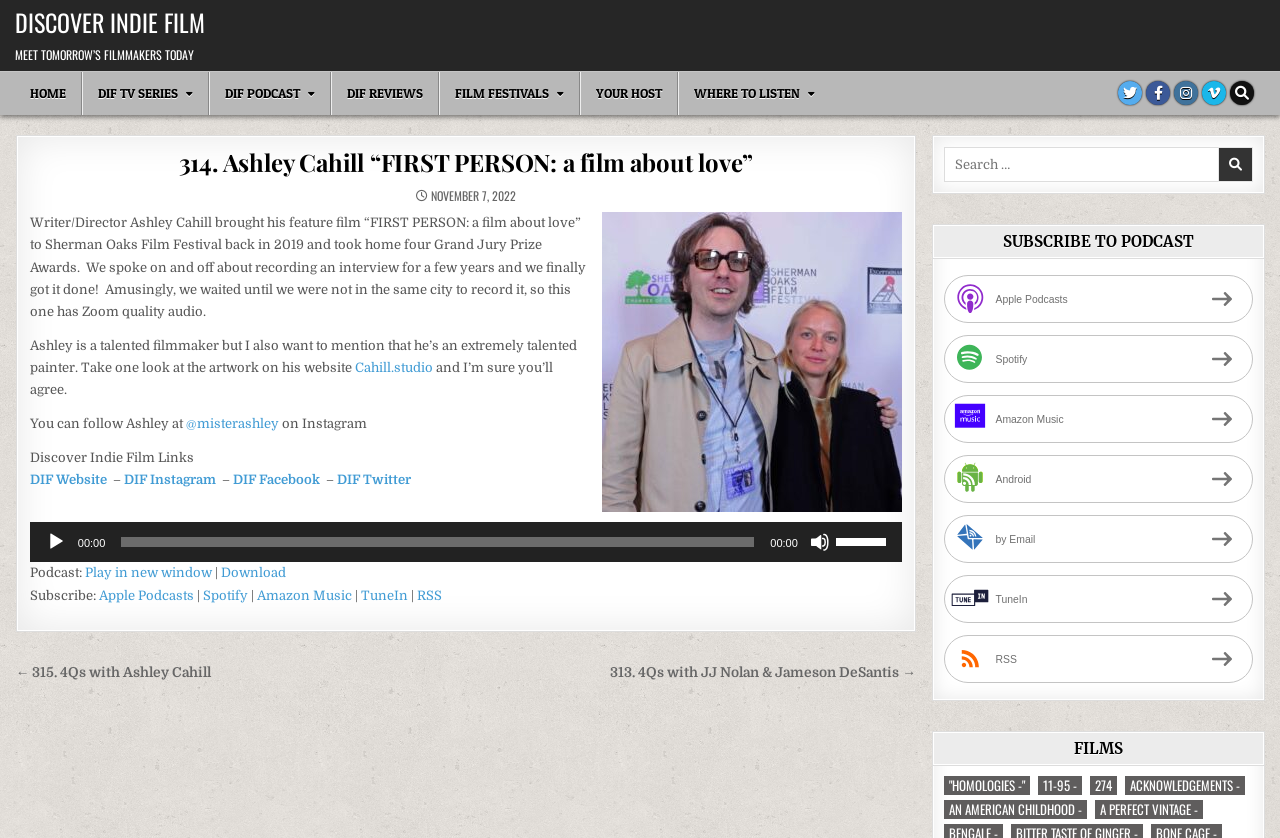What is the name of the podcast?
Please provide a comprehensive answer based on the contents of the image.

The podcast is mentioned in the text as 'Discover Indie Film' and also has links to subscribe to it on various platforms.